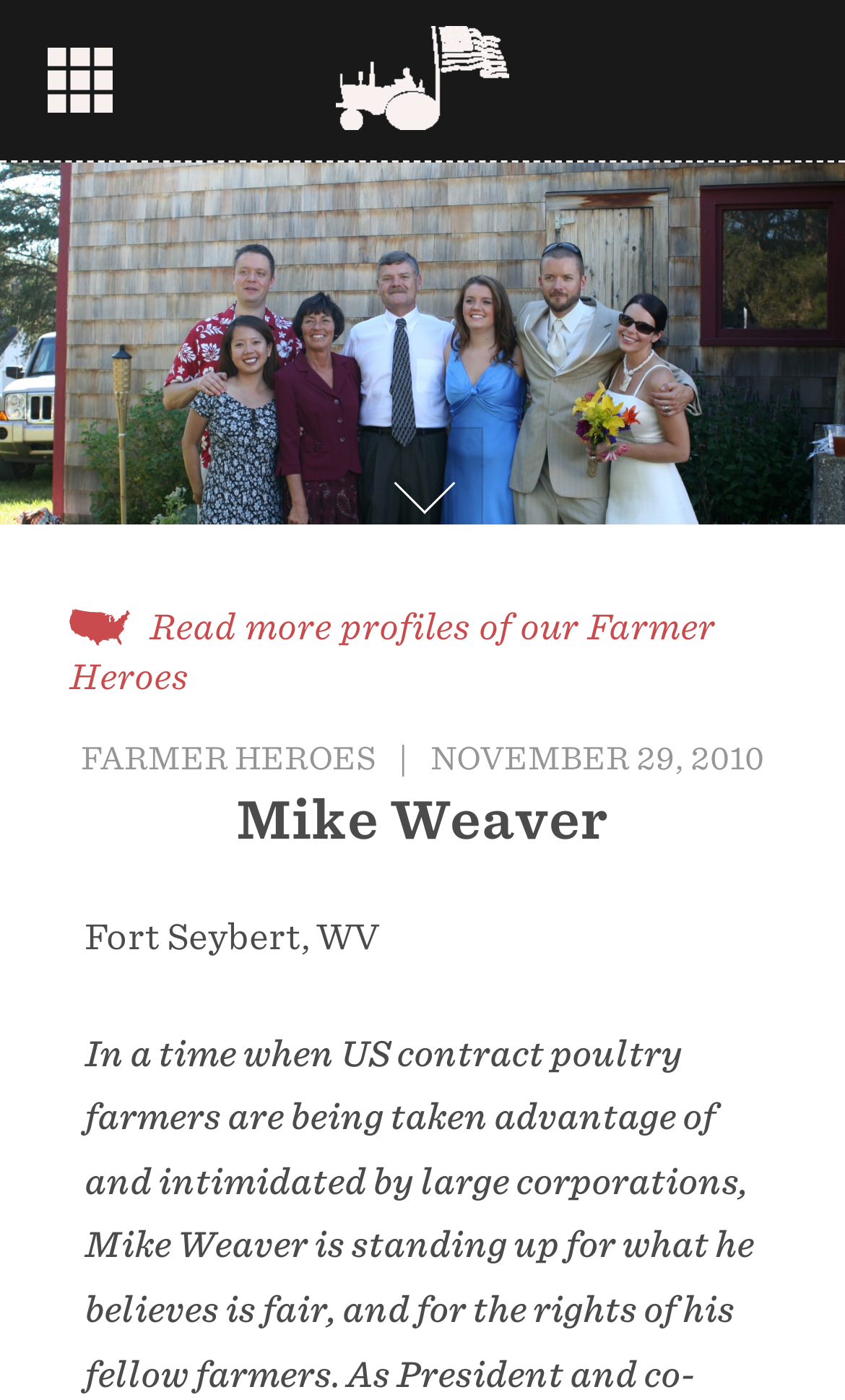Identify the coordinates of the bounding box for the element described below: "parent_node: ABOUT US". Return the coordinates as four float numbers between 0 and 1: [left, top, right, bottom].

[0.056, 0.034, 0.133, 0.08]